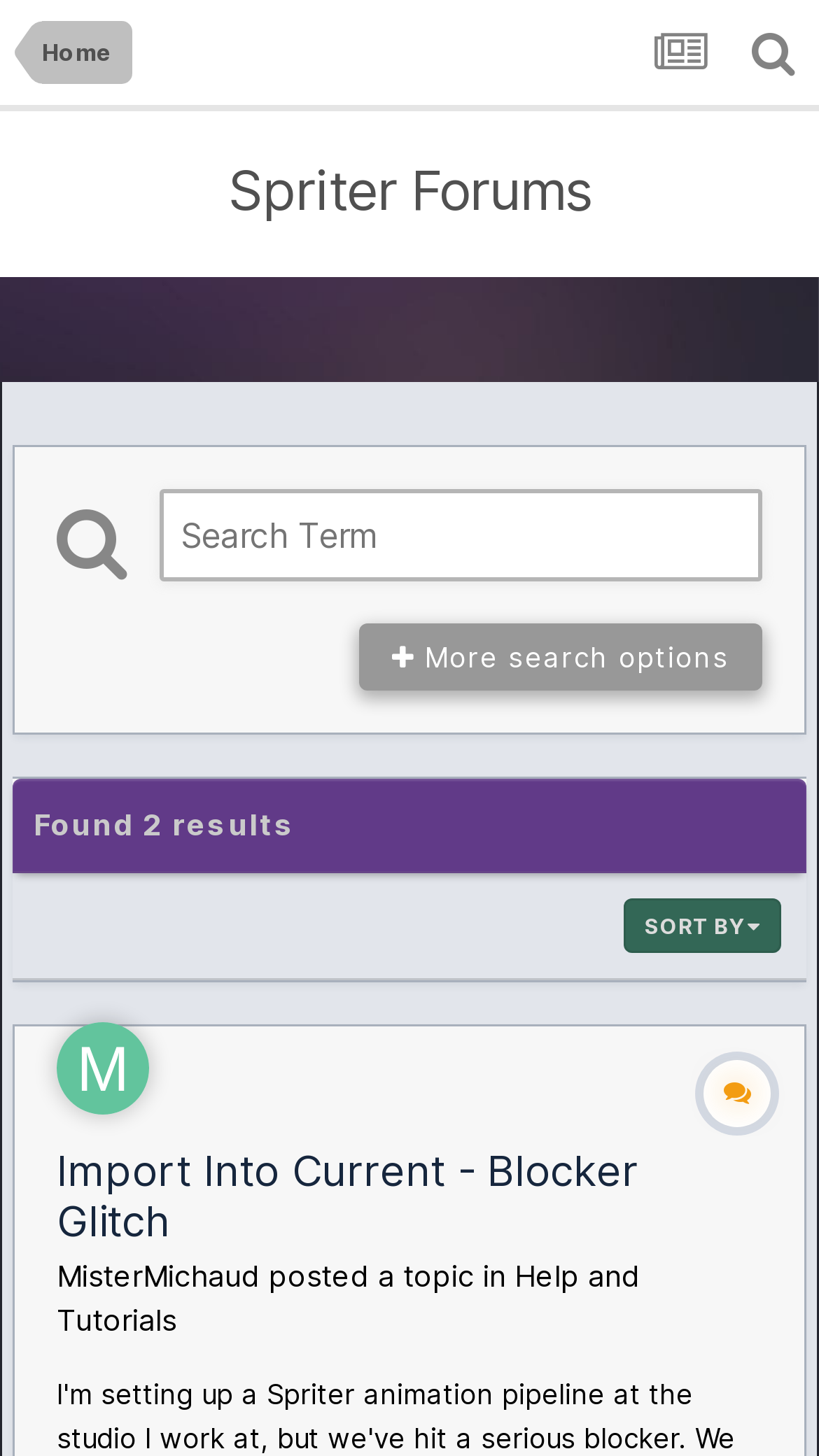Ascertain the bounding box coordinates for the UI element detailed here: "Help and Tutorials". The coordinates should be provided as [left, top, right, bottom] with each value being a float between 0 and 1.

[0.069, 0.864, 0.782, 0.919]